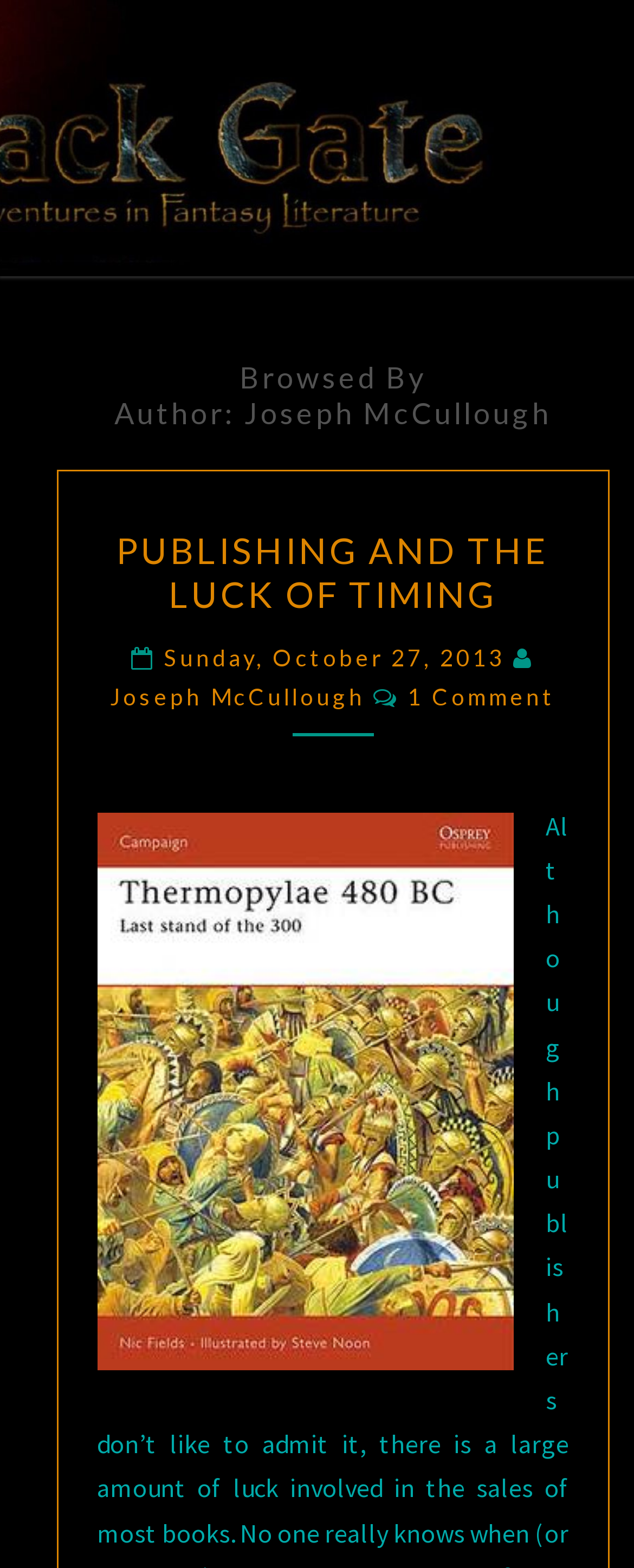What is the image about?
Based on the visual information, provide a detailed and comprehensive answer.

I found the image description by looking at the image element with the text 'Thermopyale Last Stand of the 300-small'. This suggests that the image is about the last stand of the 300 at Thermopylae.